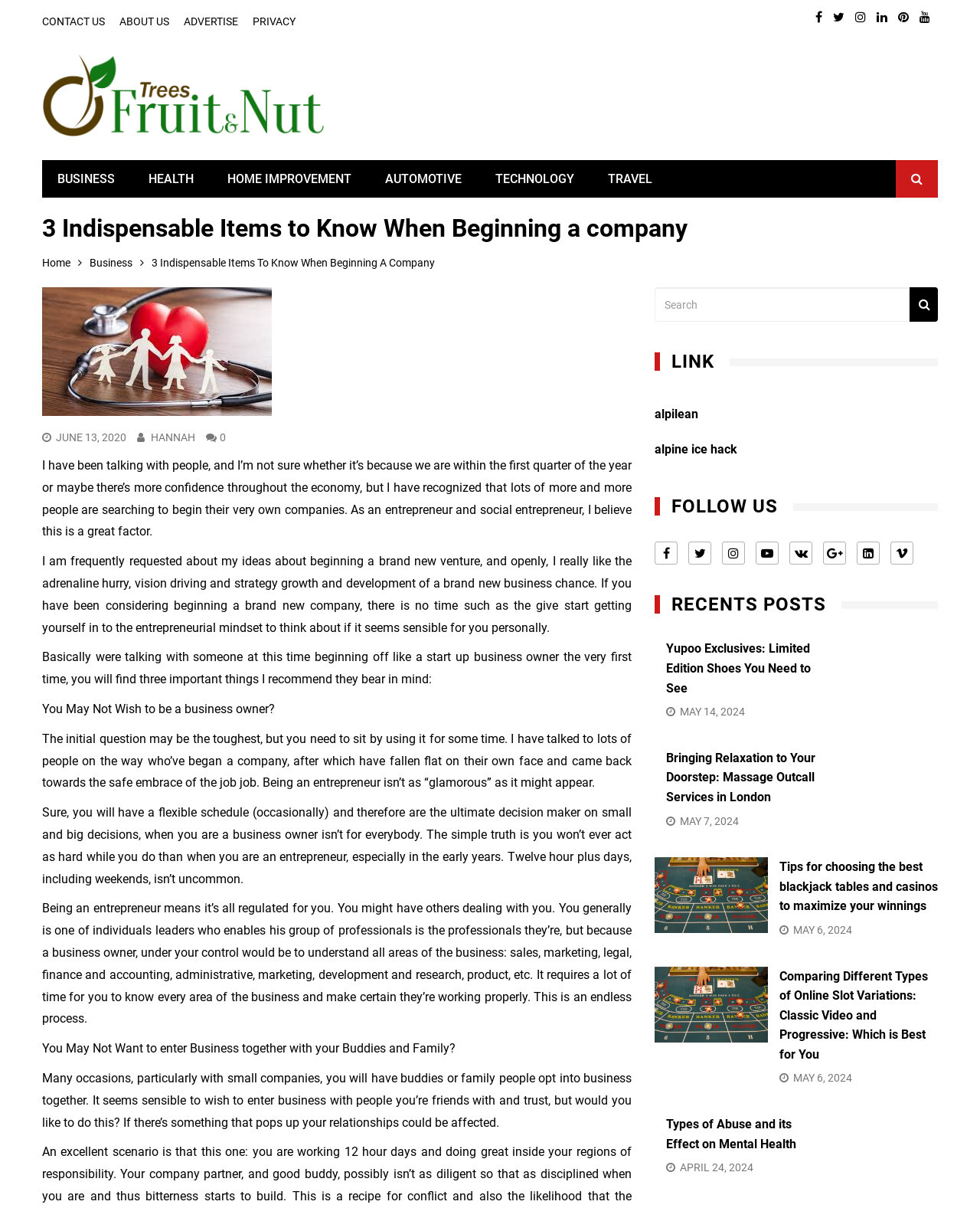Specify the bounding box coordinates of the element's region that should be clicked to achieve the following instruction: "Read the article about FEATURES". The bounding box coordinates consist of four float numbers between 0 and 1, in the format [left, top, right, bottom].

None